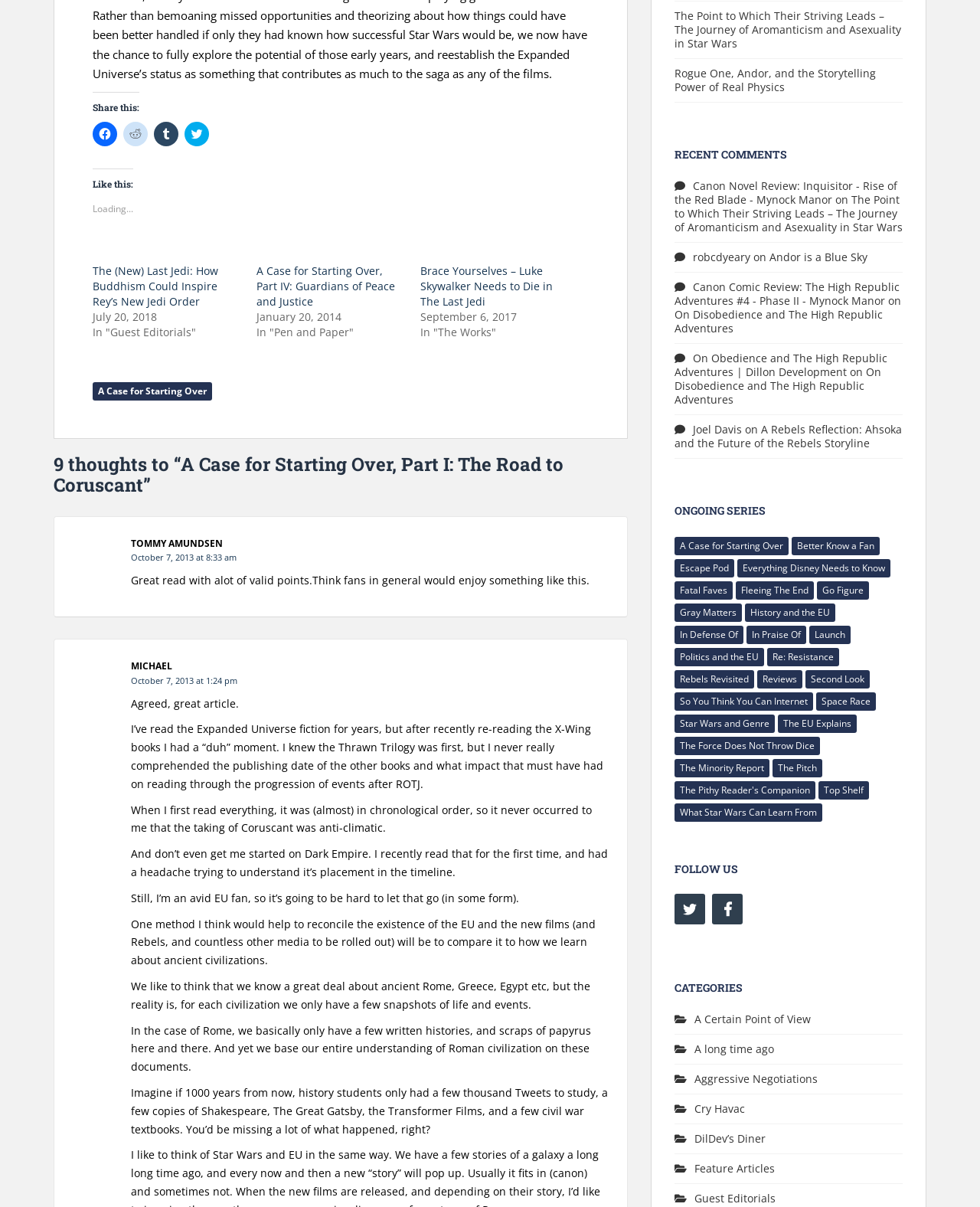Please respond to the question using a single word or phrase:
What is the title of the first article?

The (New) Last Jedi: How Buddhism Could Inspire Rey’s New Jedi Order